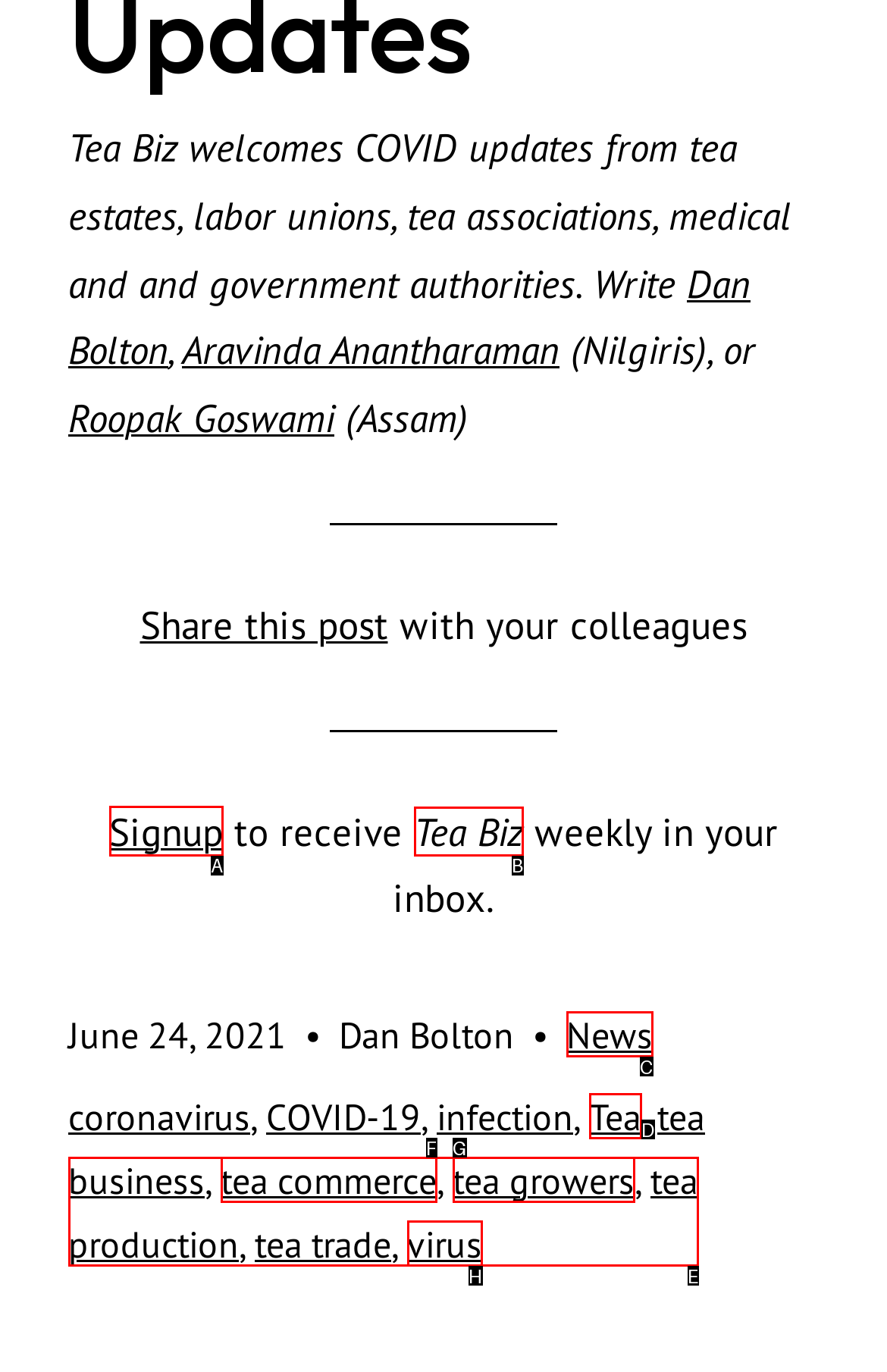Indicate which UI element needs to be clicked to fulfill the task: Click on the Tea Biz link
Answer with the letter of the chosen option from the available choices directly.

B